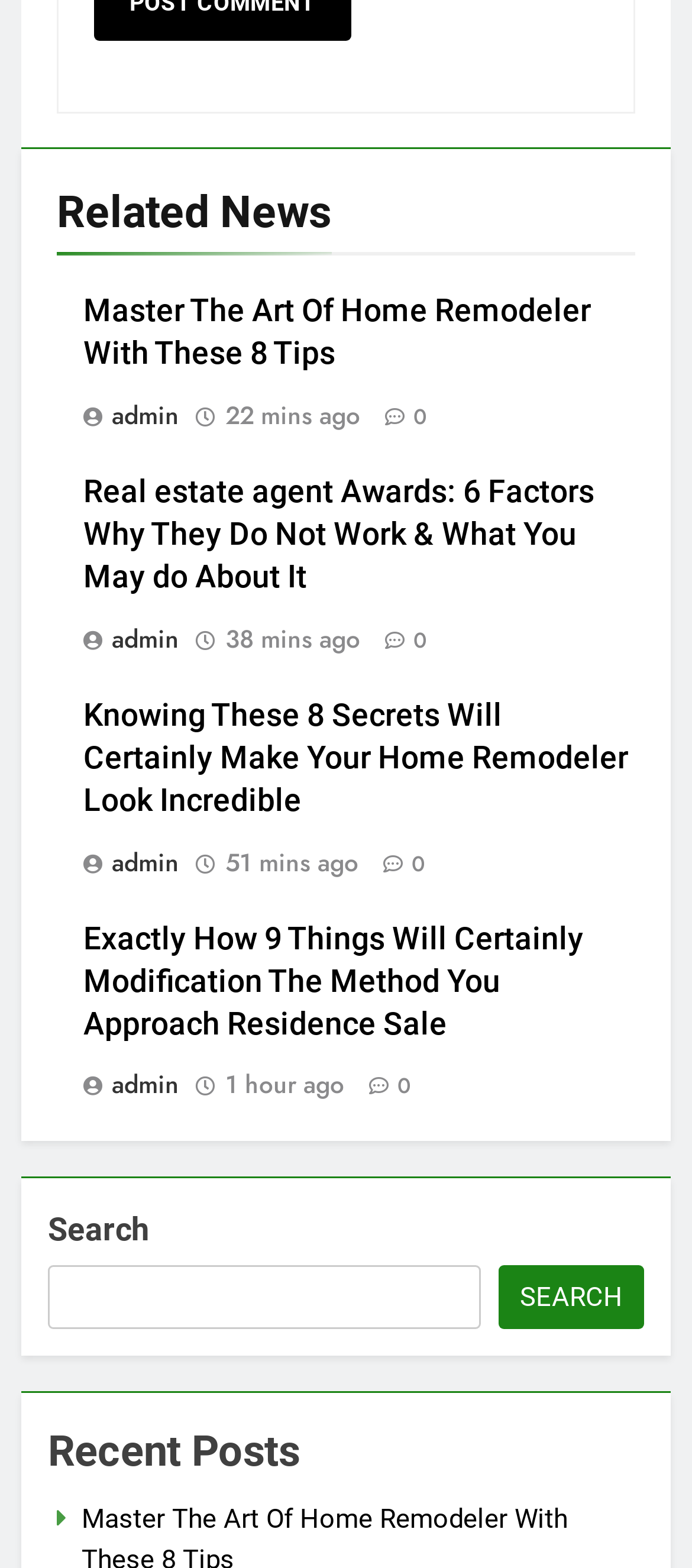Give a short answer using one word or phrase for the question:
What is the category of news on this webpage?

Home Remodeler